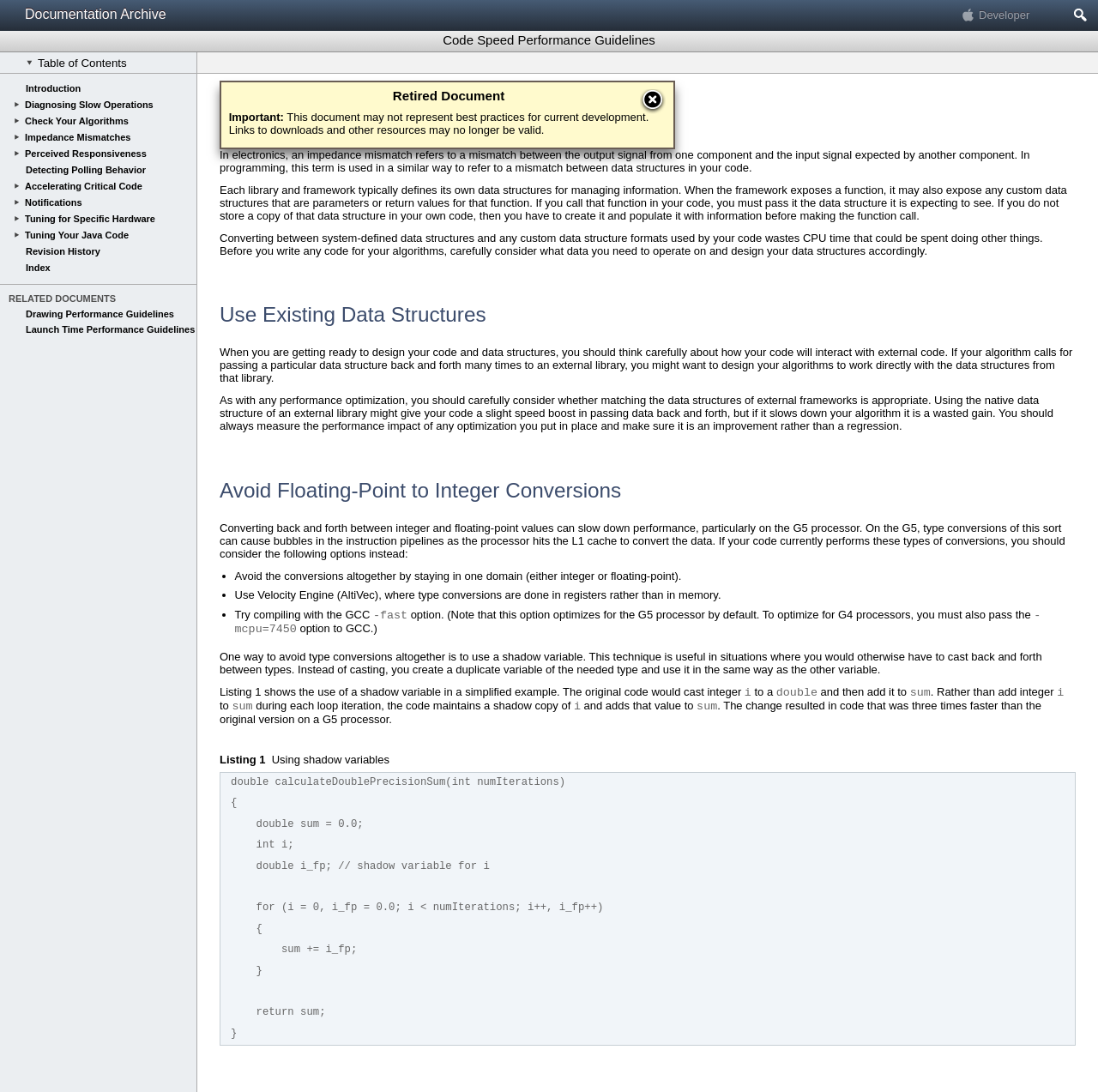Could you highlight the region that needs to be clicked to execute the instruction: "Click on 'Next'"?

[0.959, 0.008, 0.98, 0.019]